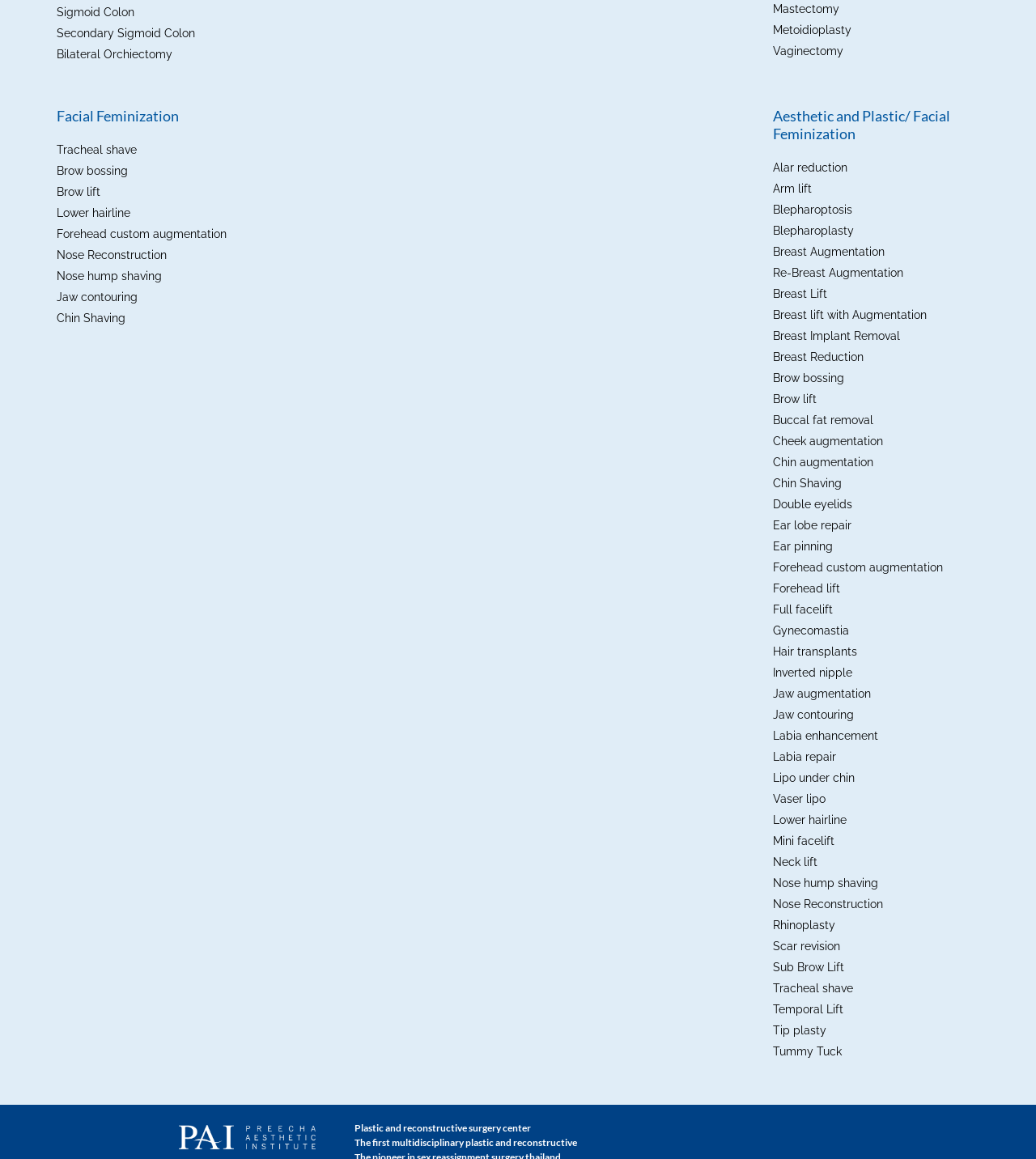Based on the element description "Buccal fat removal", predict the bounding box coordinates of the UI element.

[0.746, 0.355, 0.843, 0.37]